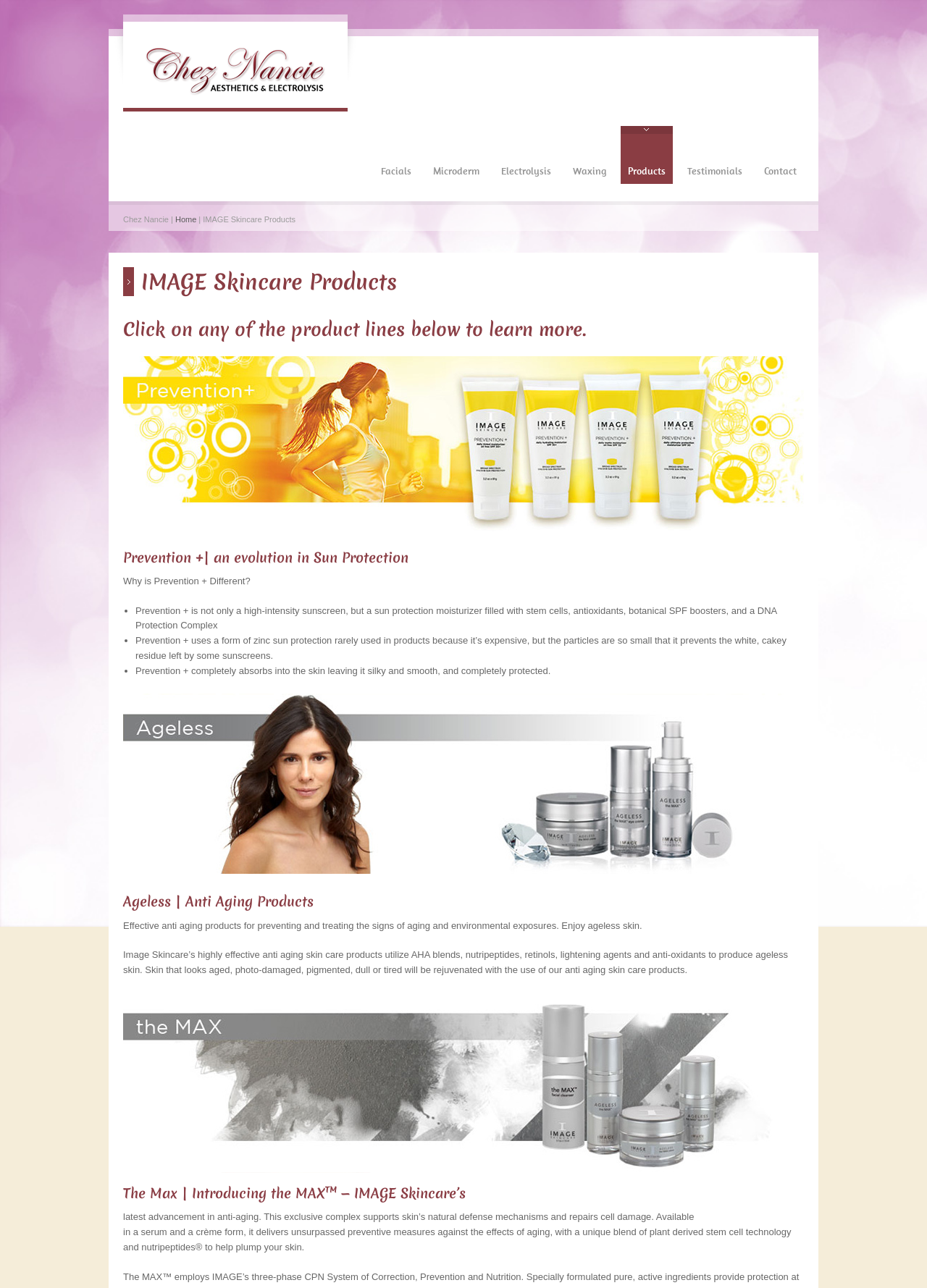Please find the bounding box for the UI component described as follows: "Ageless | Anti Aging Products".

[0.133, 0.693, 0.338, 0.707]